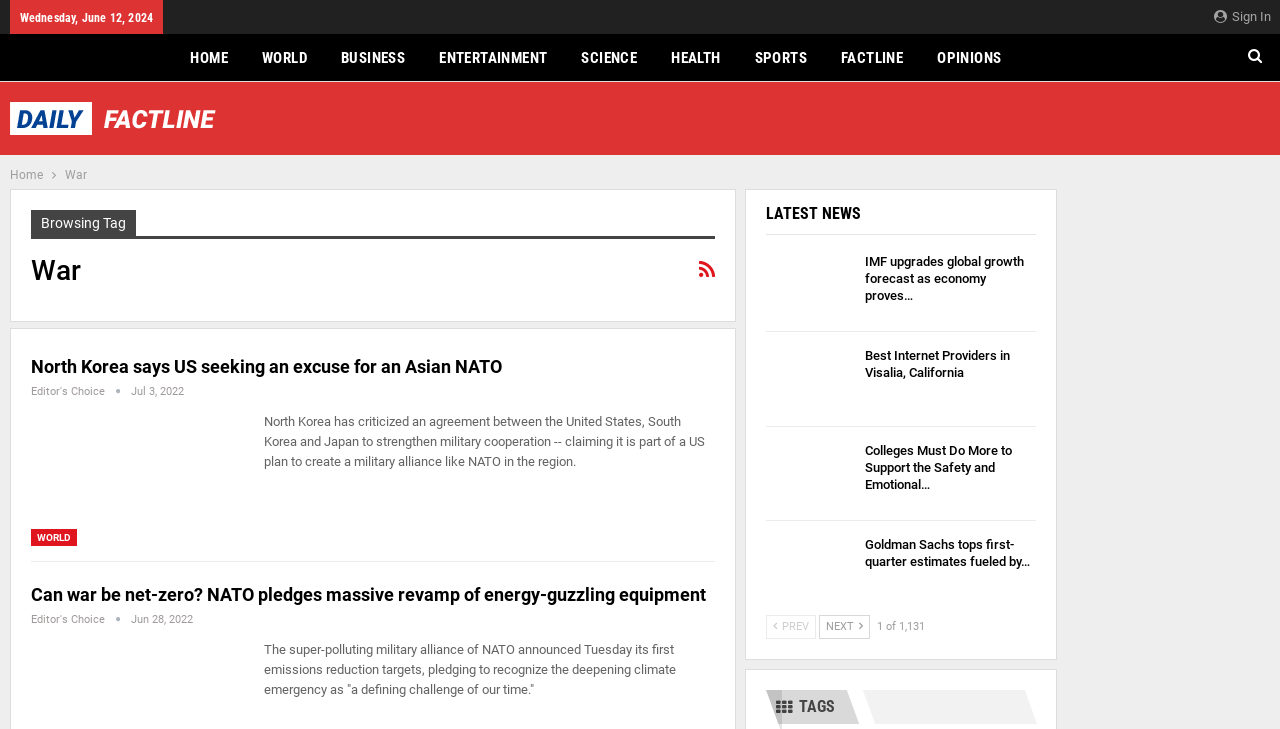Please provide the bounding box coordinates for the element that needs to be clicked to perform the following instruction: "Browse WORLD news". The coordinates should be given as four float numbers between 0 and 1, i.e., [left, top, right, bottom].

[0.195, 0.047, 0.249, 0.112]